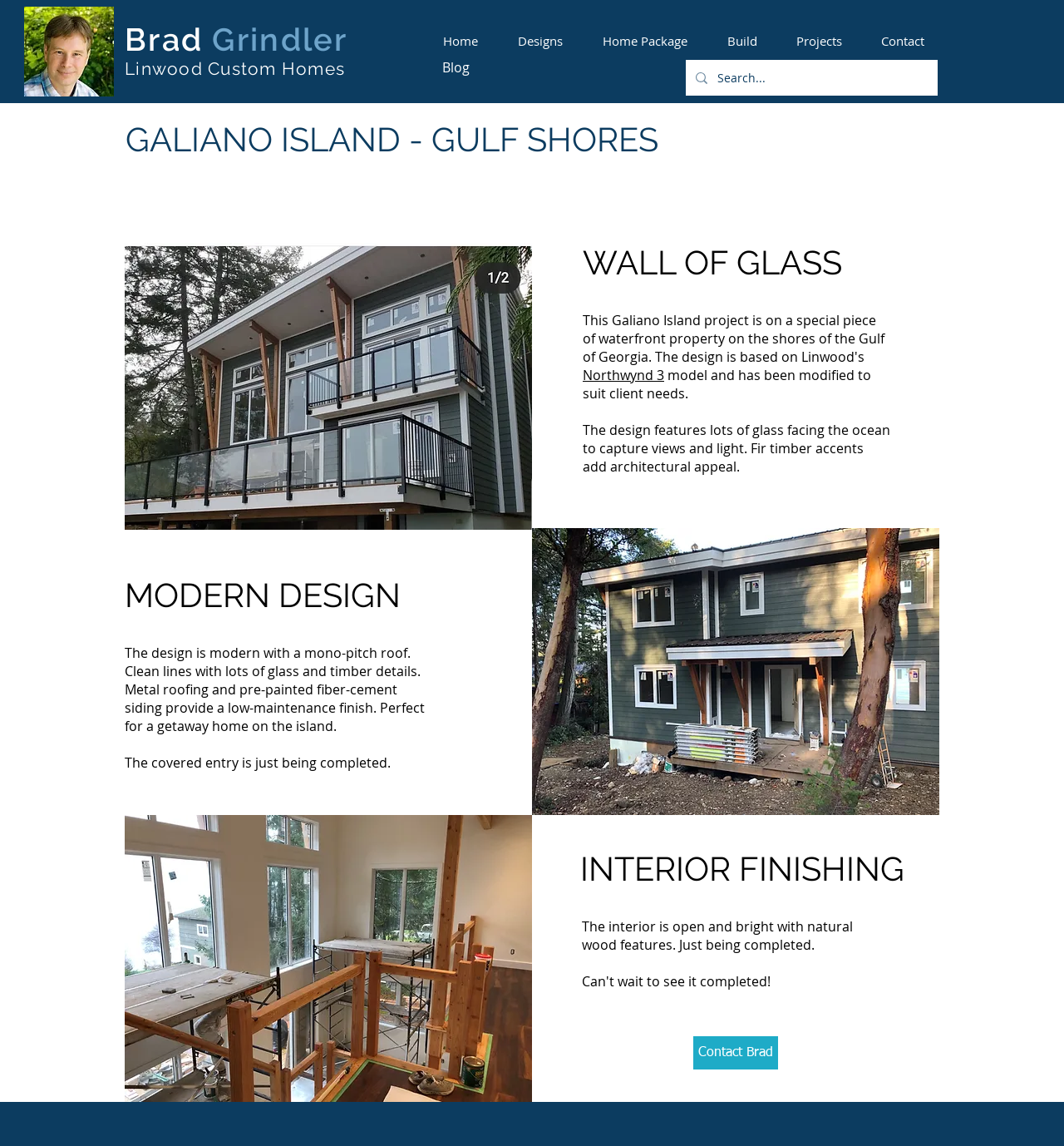Look at the image and answer the question in detail:
What is the material of the roofing?

I found the answer by looking at the StaticText element 'Metal roofing and pre-painted fiber-cement siding provide a low-maintenance finish. Perfect for a getaway home on the island.' which is a child element of the main element and is located in the middle of the webpage.